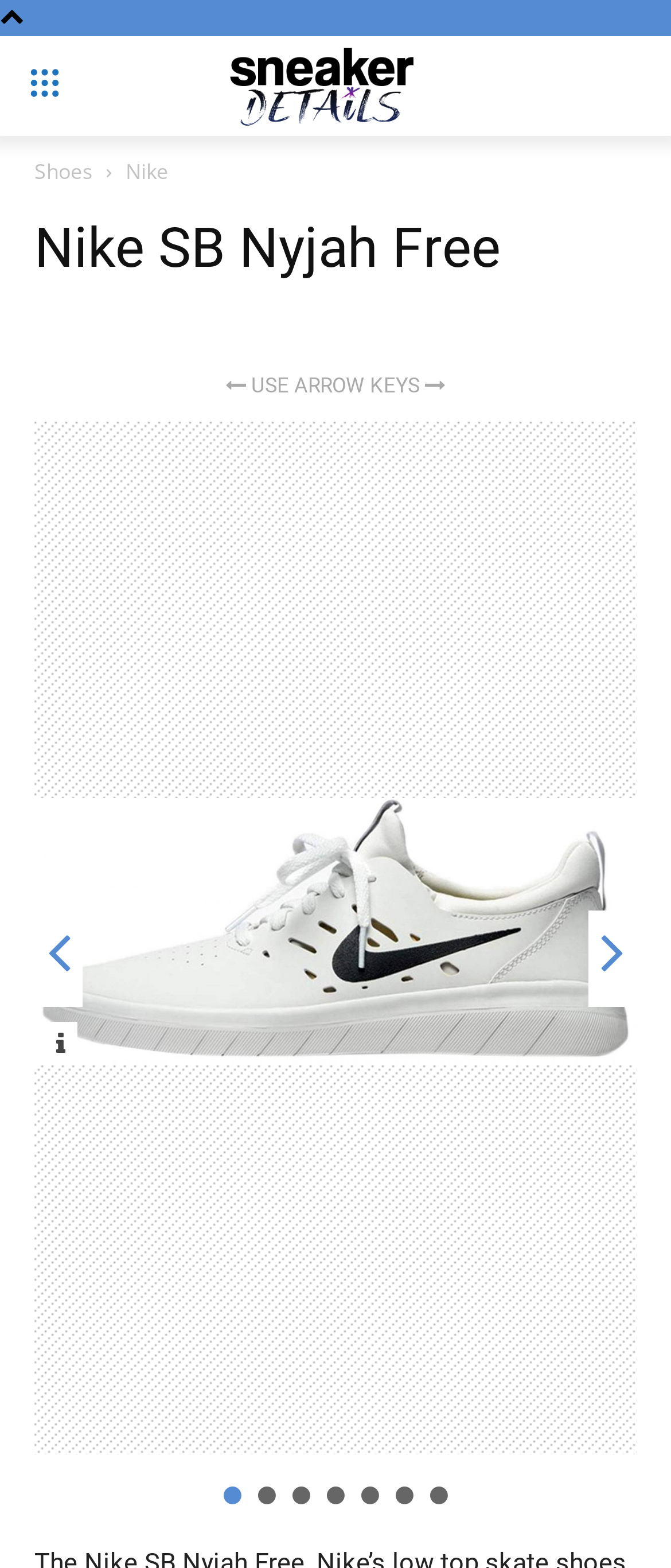Use one word or a short phrase to answer the question provided: 
How many images are present on the page?

3